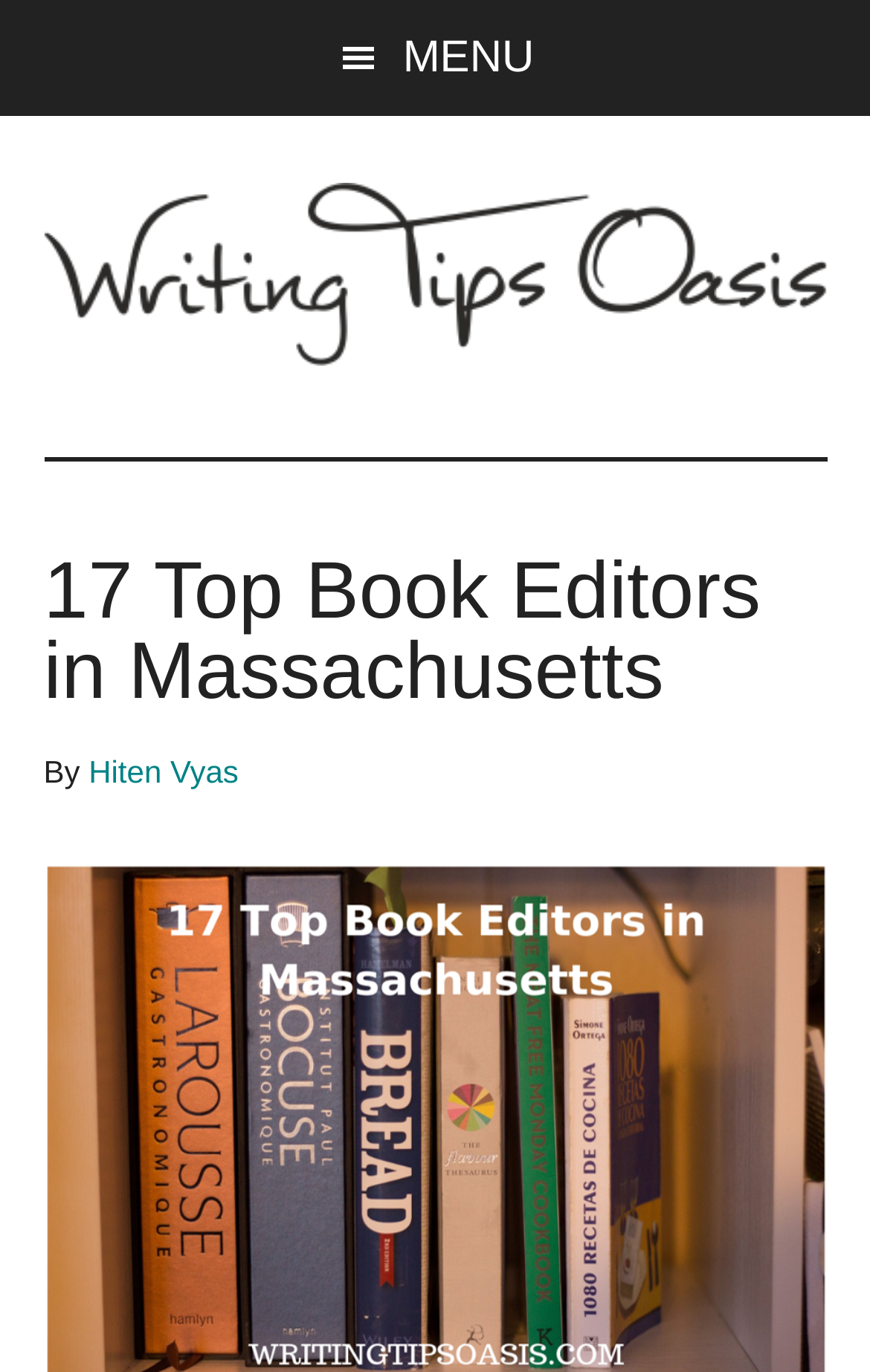Provide the bounding box for the UI element matching this description: "Menu".

[0.0, 0.0, 1.0, 0.085]